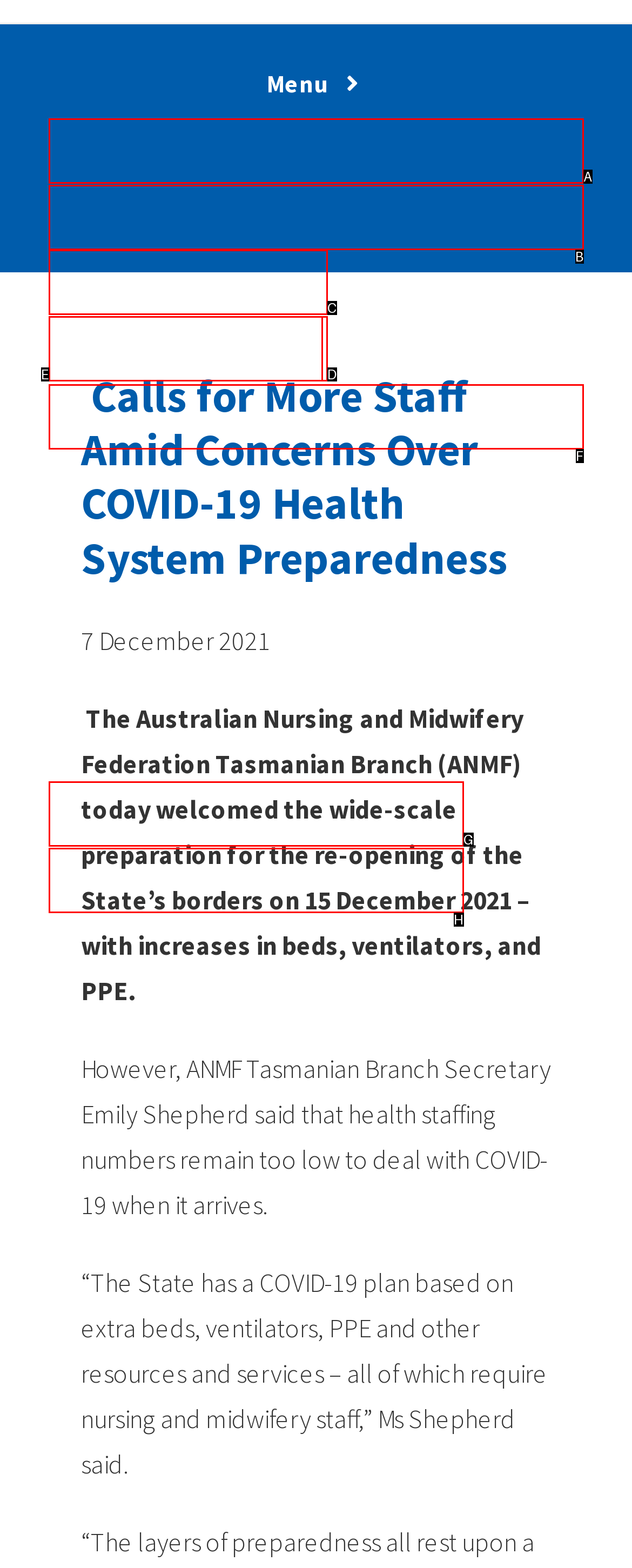Select the appropriate option that fits: About
Reply with the letter of the correct choice.

A